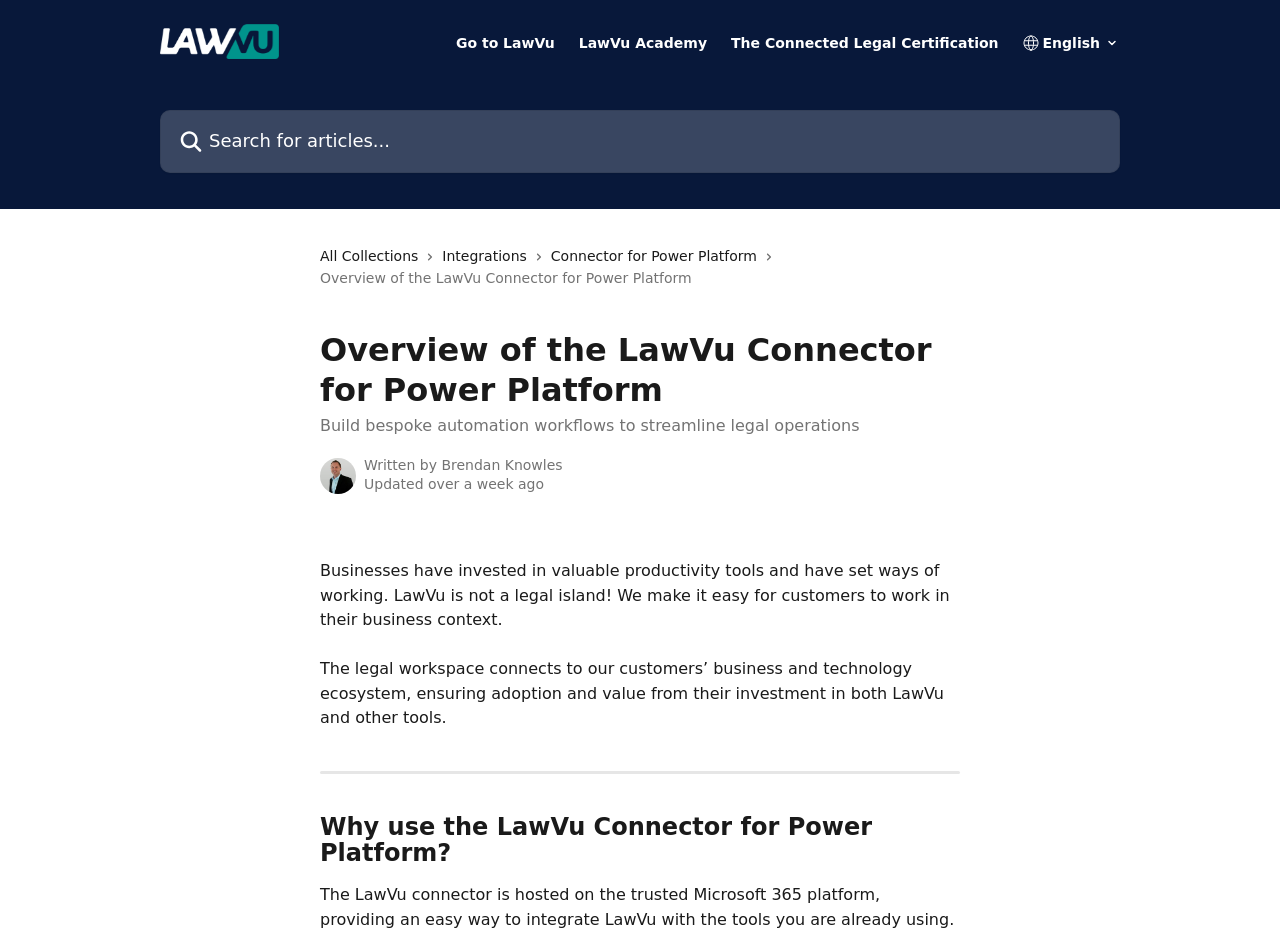Can you give a comprehensive explanation to the question given the content of the image?
What is the name of the help center?

I found the answer by looking at the top-left corner of the webpage, where there is a link with the text 'LawVu Help Center'.